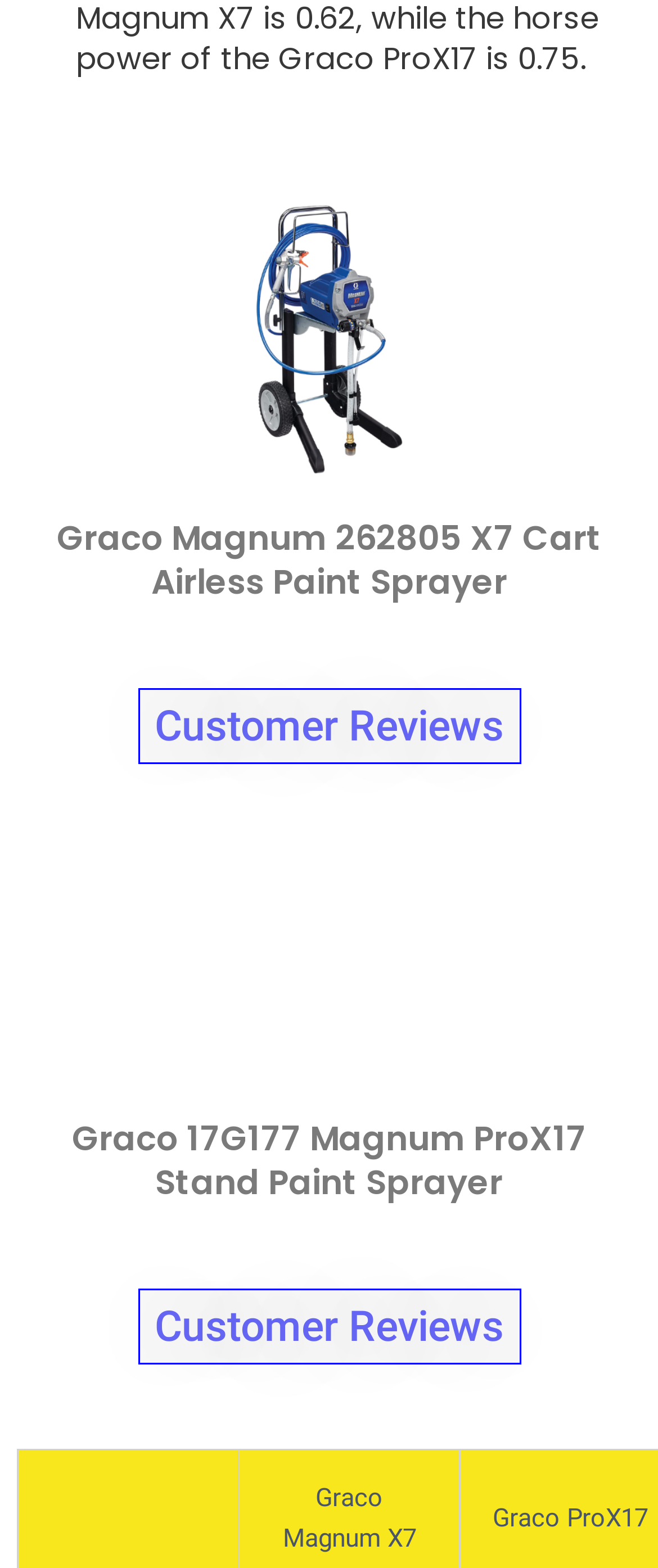What is the name of the second paint sprayer?
Please respond to the question with a detailed and well-explained answer.

The second link on the webpage has an OCR text 'Graco ProX17', which is also the name of the image associated with it, indicating that it is the name of the second paint sprayer.